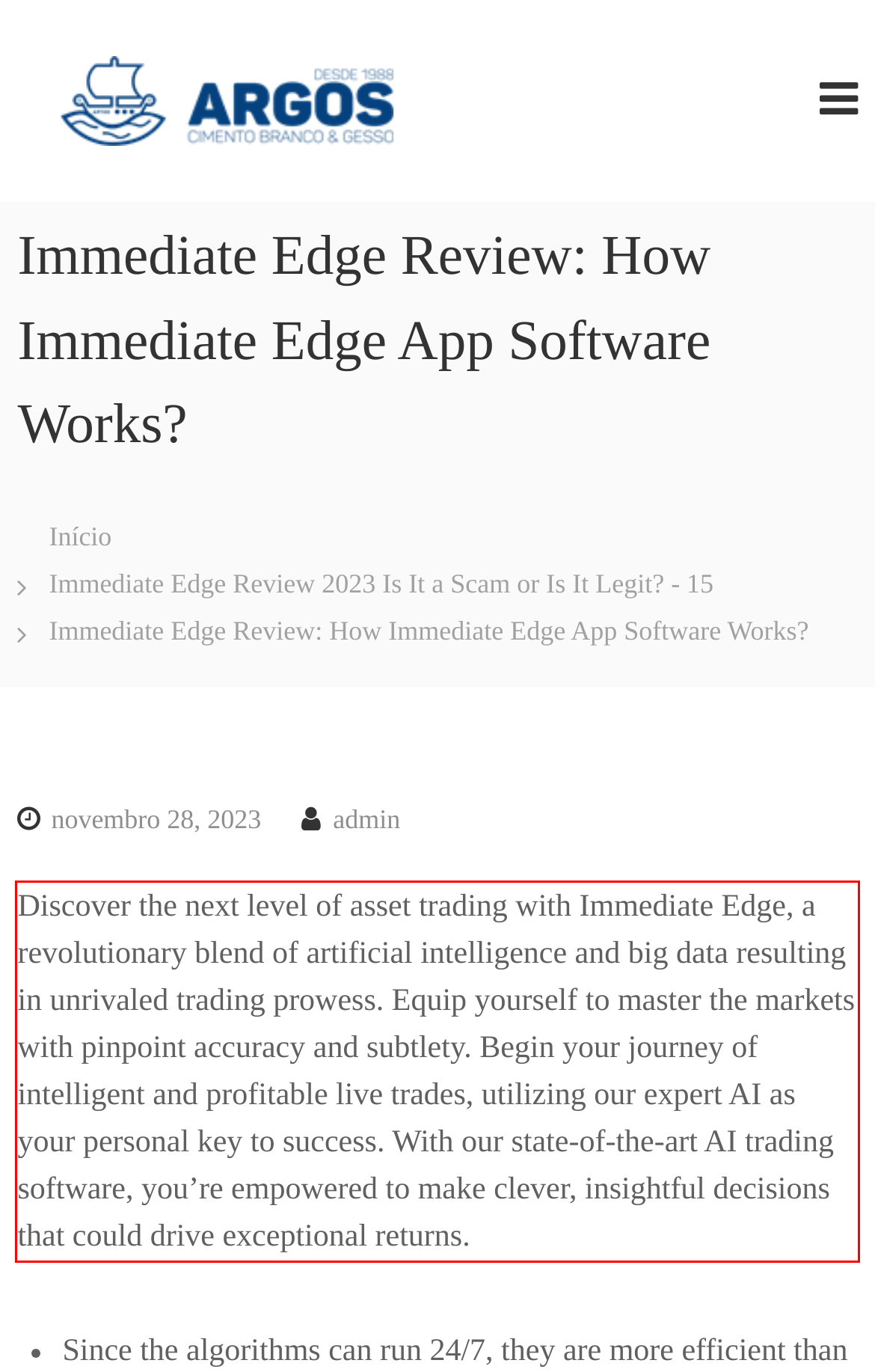Please recognize and transcribe the text located inside the red bounding box in the webpage image.

Discover the next level of asset trading with Immediate Edge, a revolutionary blend of artificial intelligence and big data resulting in unrivaled trading prowess. Equip yourself to master the markets with pinpoint accuracy and subtlety. Begin your journey of intelligent and profitable live trades, utilizing our expert AI as your personal key to success. With our state-of-the-art AI trading software, you’re empowered to make clever, insightful decisions that could drive exceptional returns.